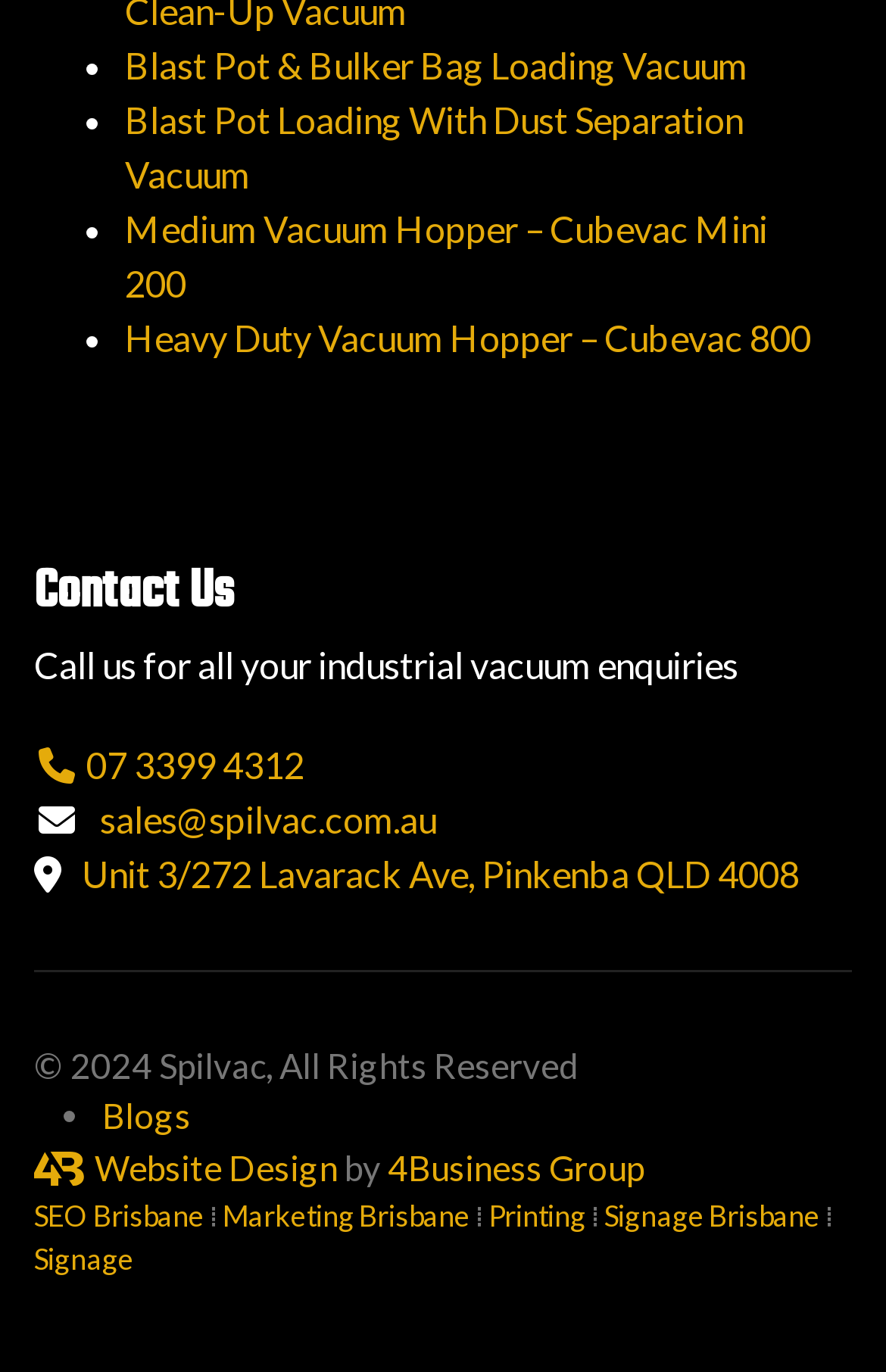Provide the bounding box coordinates of the HTML element this sentence describes: "07 3399 4312".

[0.038, 0.541, 0.344, 0.572]